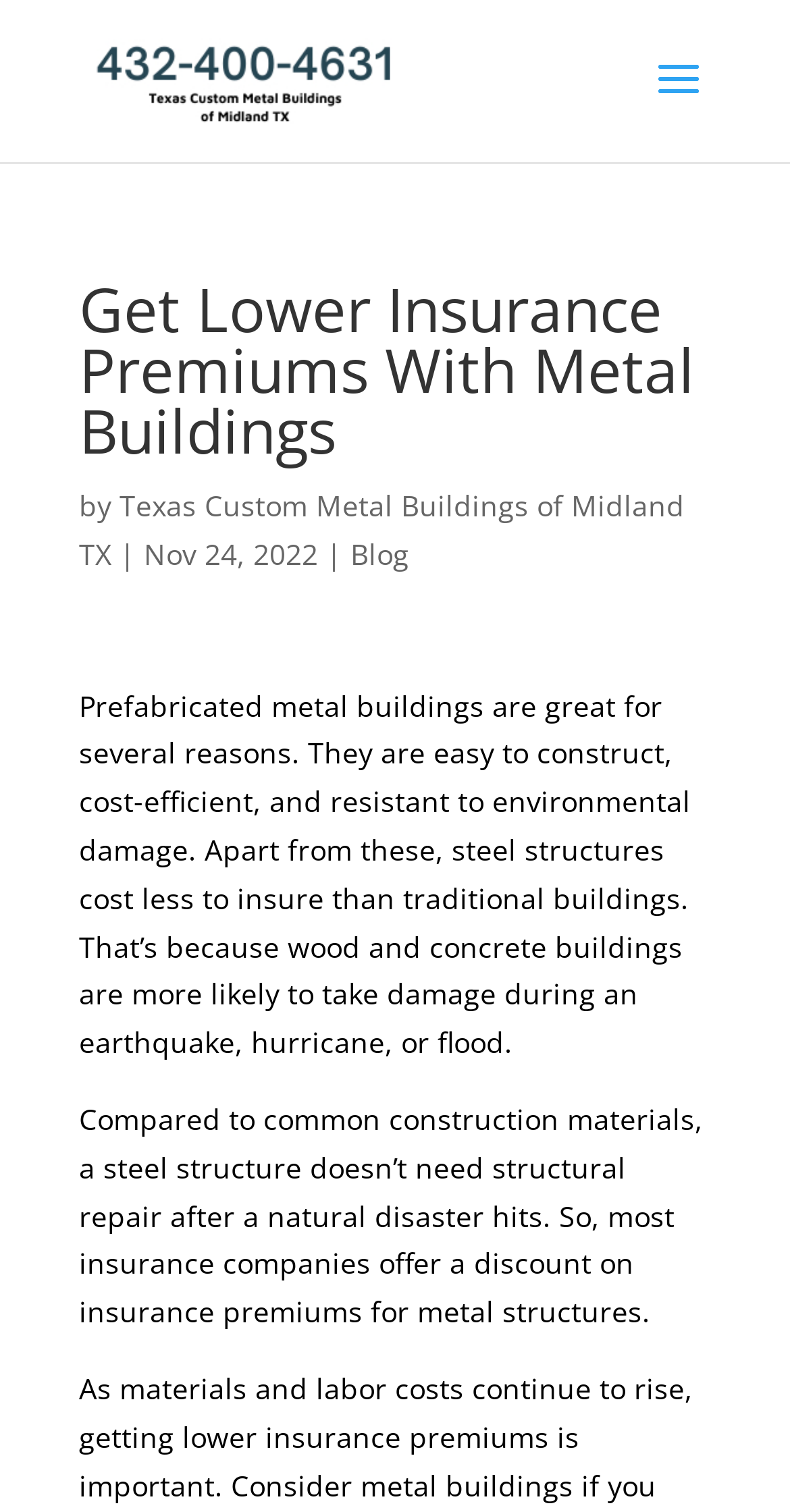What is the relationship between metal buildings and environmental damage?
Using the visual information, reply with a single word or short phrase.

Resistant